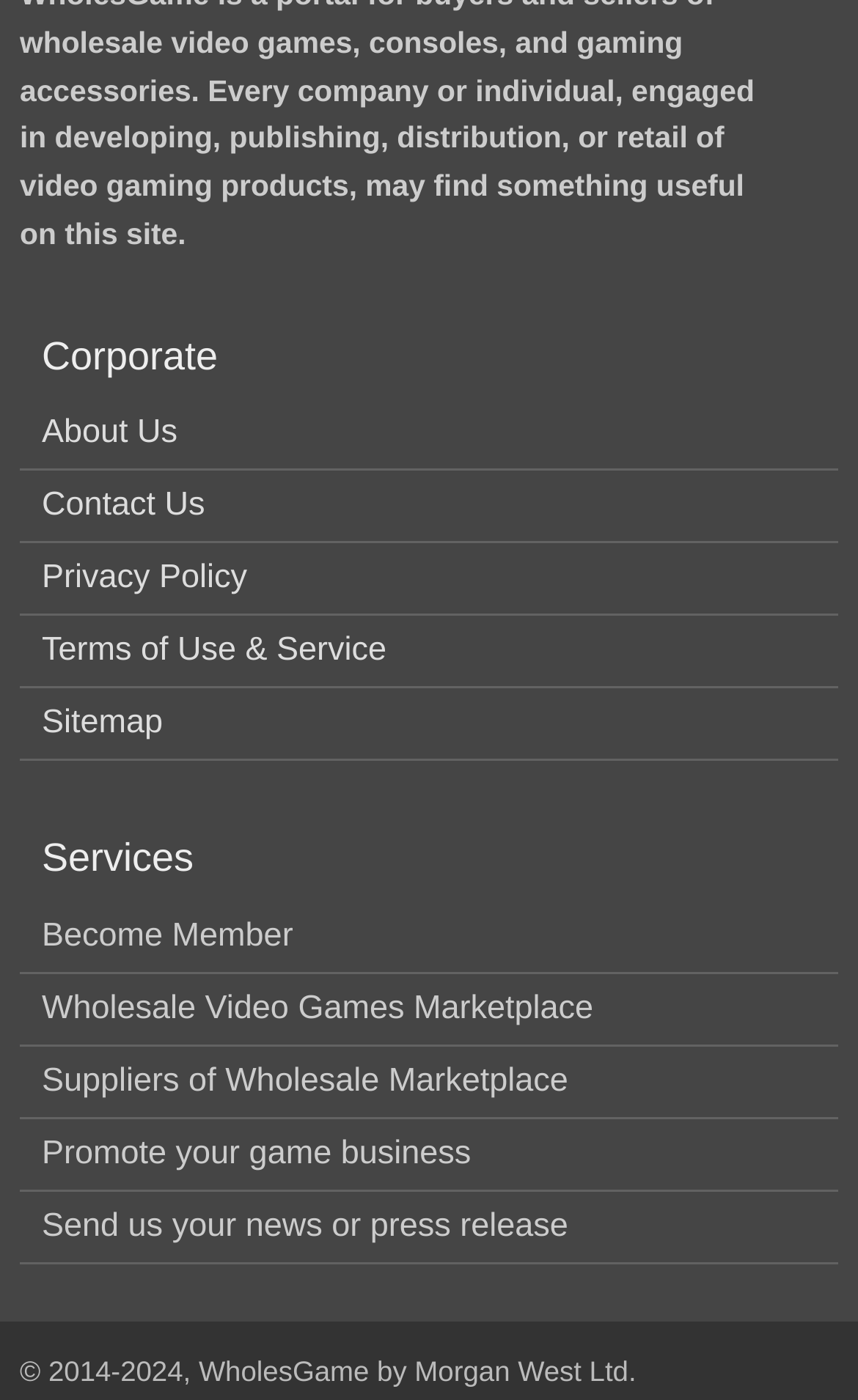Determine the coordinates of the bounding box that should be clicked to complete the instruction: "Learn about Wholesale Video Games Marketplace". The coordinates should be represented by four float numbers between 0 and 1: [left, top, right, bottom].

[0.049, 0.706, 0.692, 0.733]